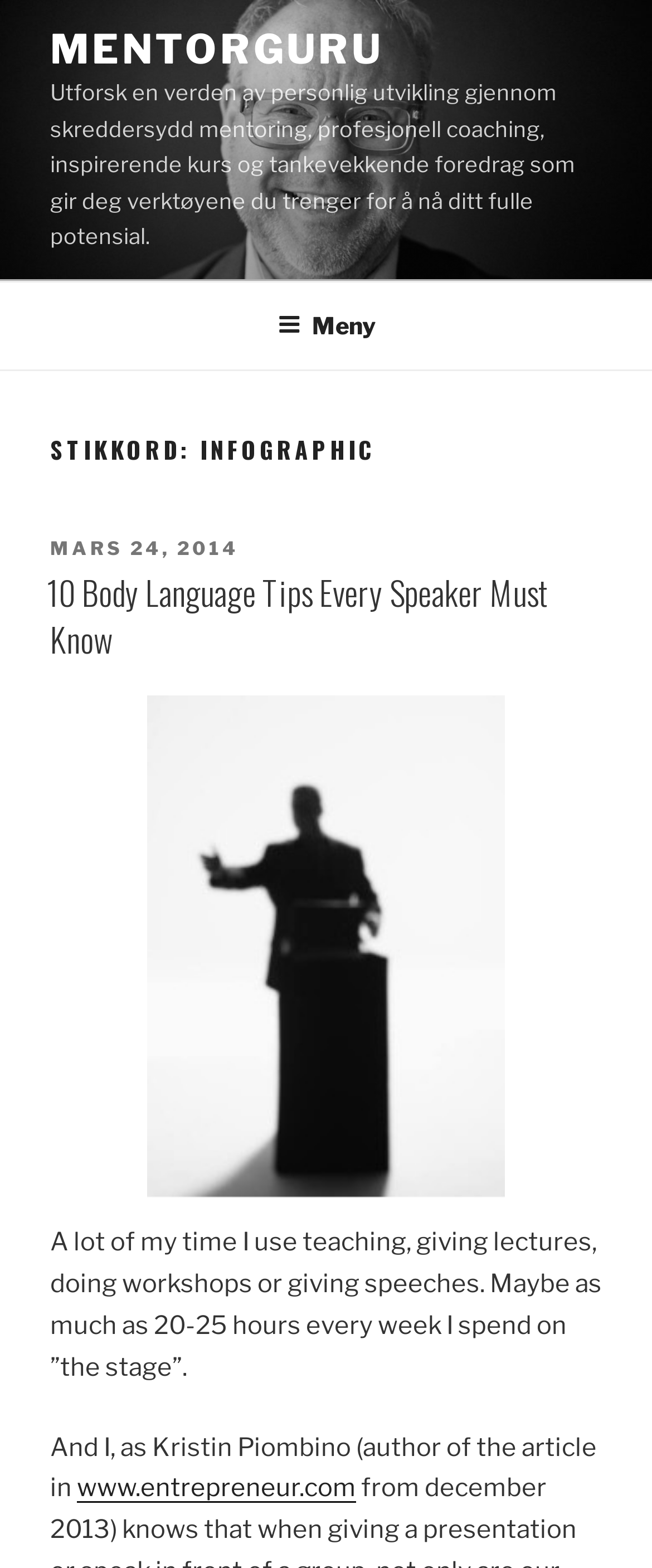What is the website mentioned in the article?
Using the screenshot, give a one-word or short phrase answer.

www.entrepreneur.com